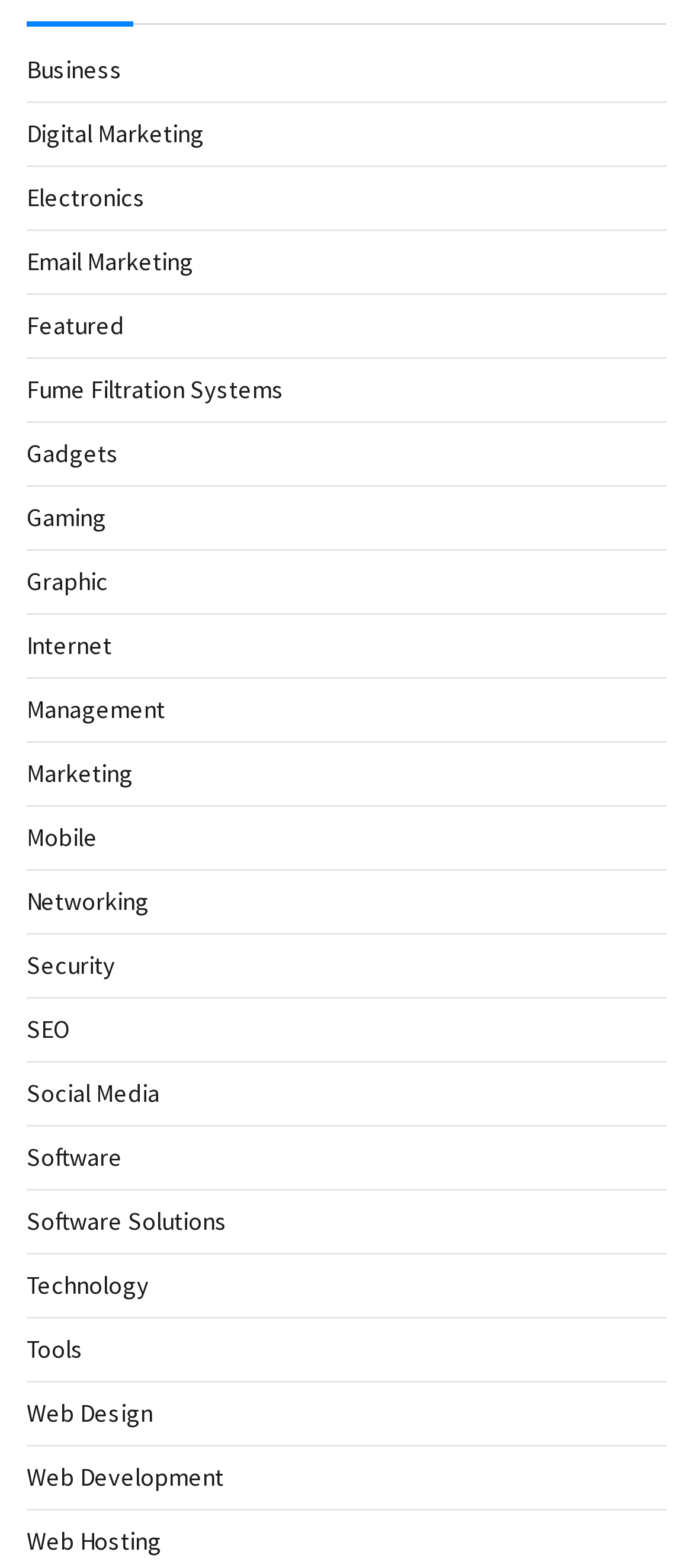Is 'Email Marketing' a subcategory of 'Marketing'?
Look at the image and provide a short answer using one word or a phrase.

Unknown